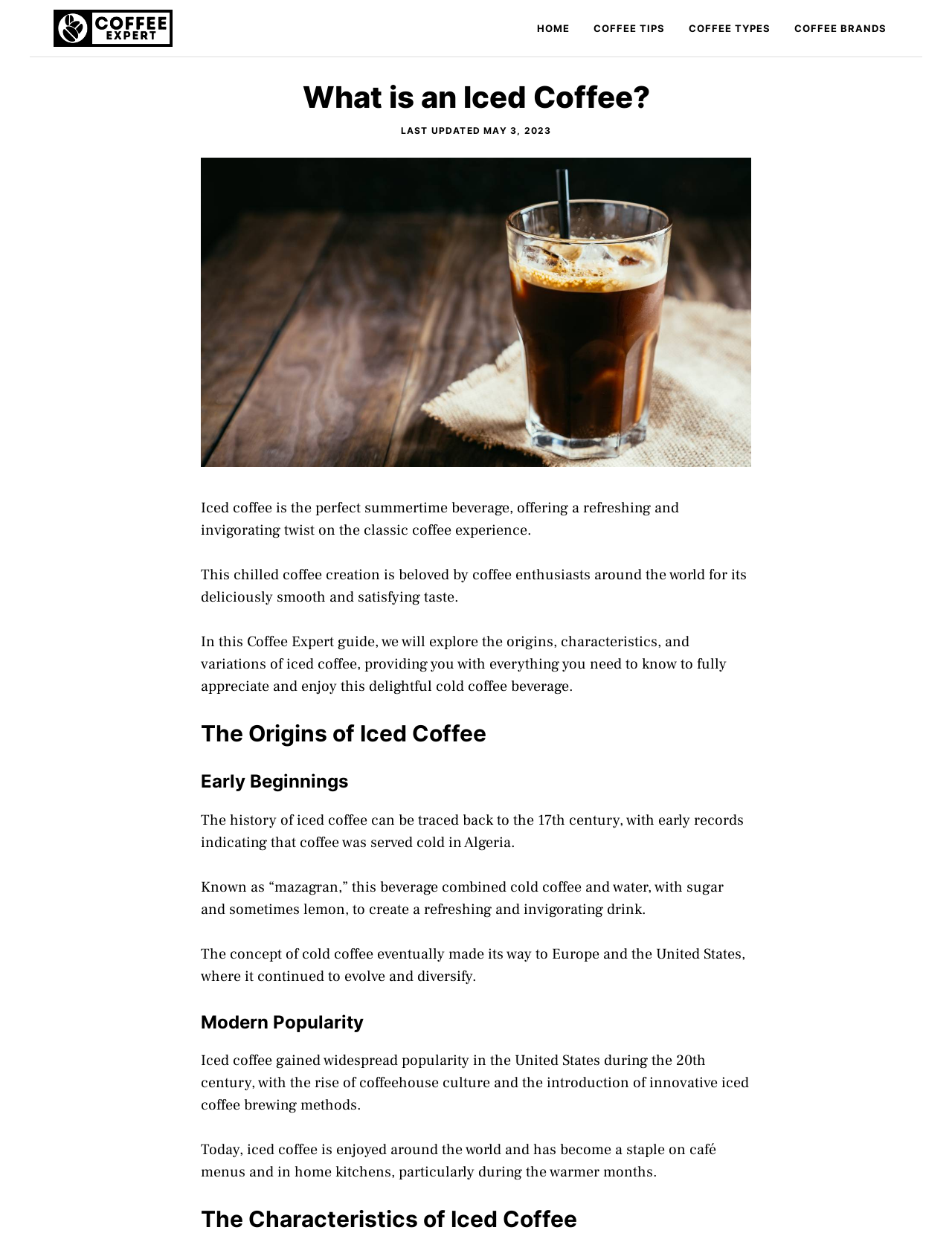Reply to the question with a brief word or phrase: Where did the concept of cold coffee originate?

Algeria